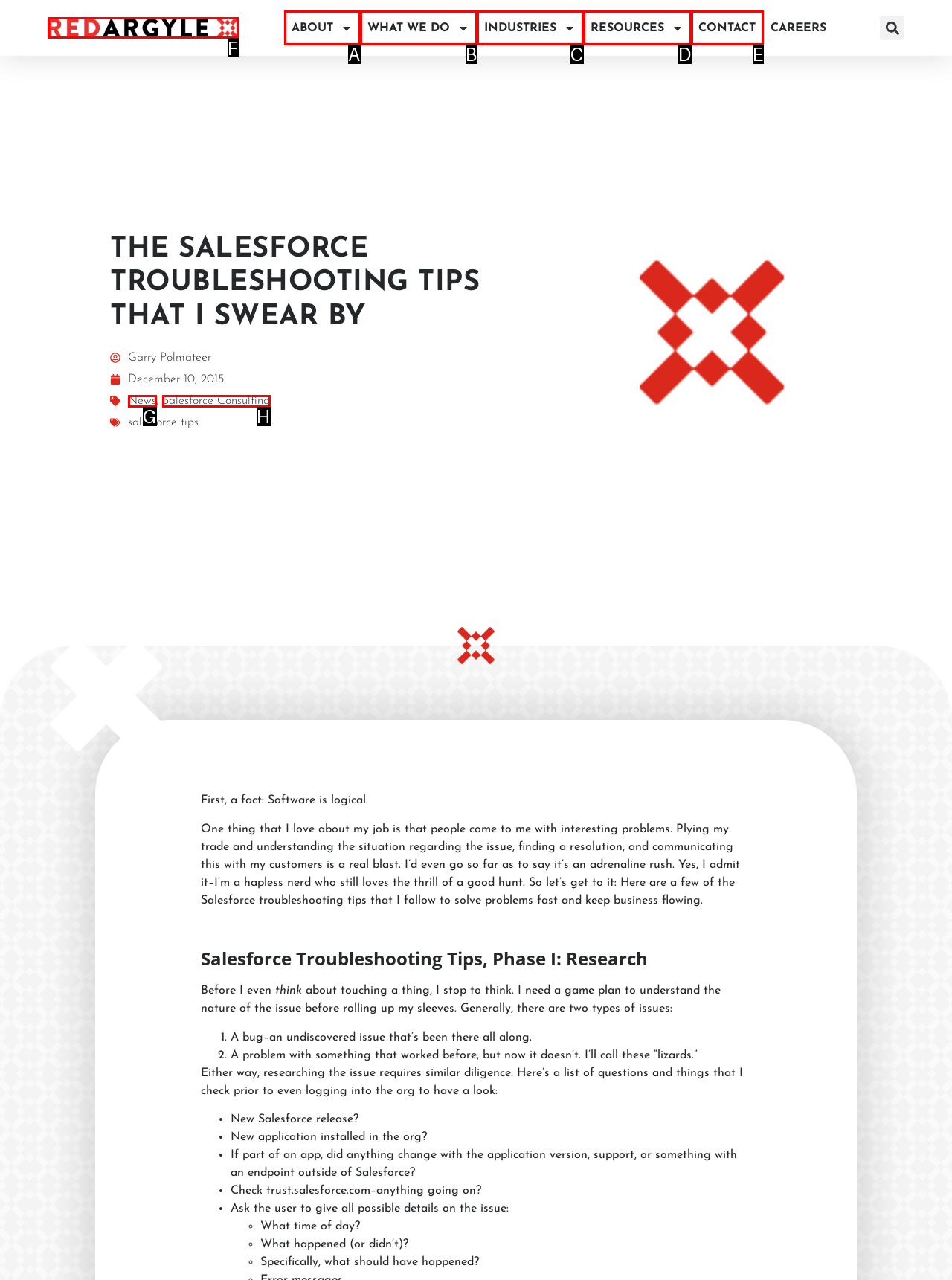Based on the description: Terms of Use, select the HTML element that best fits. Reply with the letter of the correct choice from the options given.

None